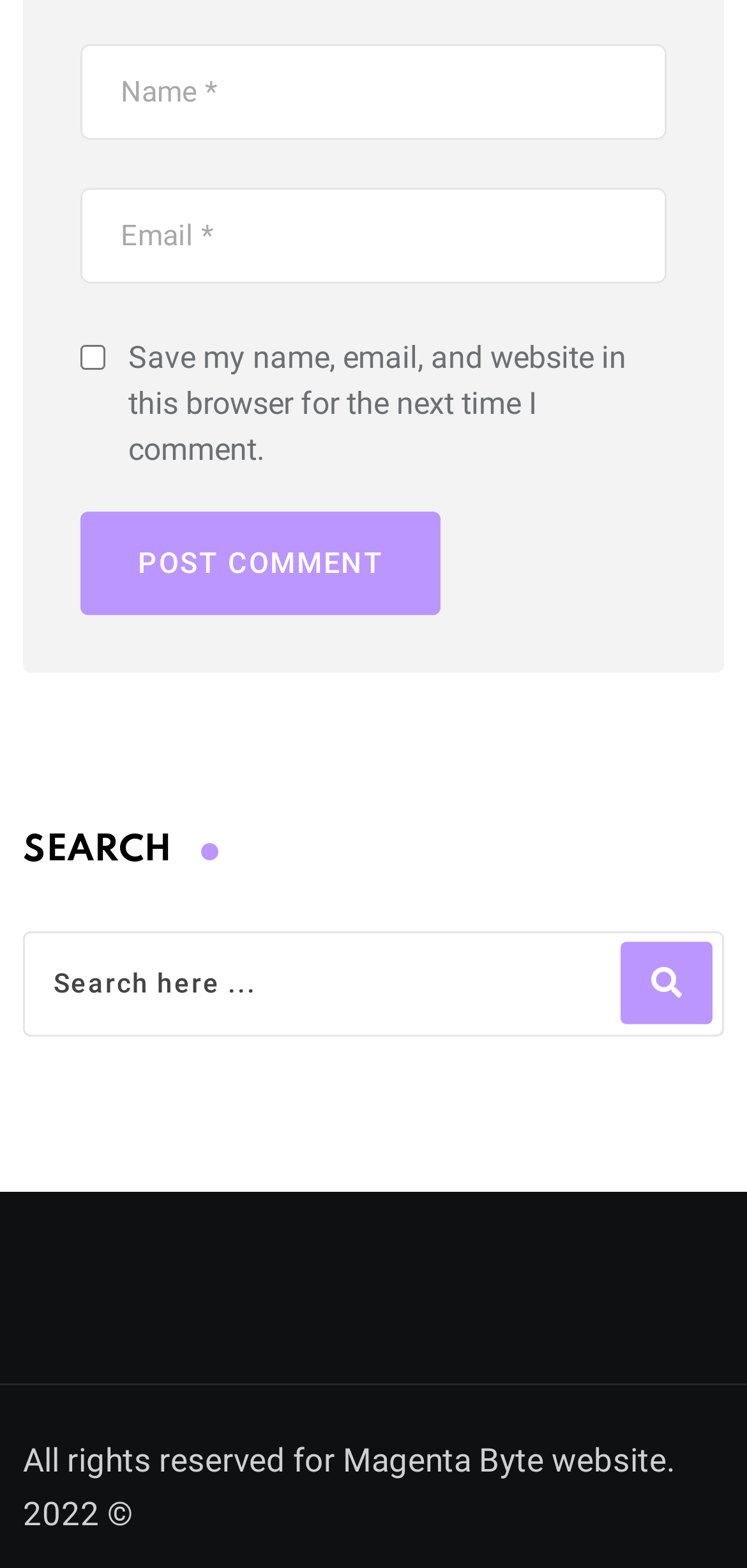What can be done with the search bar?
Please respond to the question with as much detail as possible.

The search bar is accompanied by a button, indicating that it is a functional search feature. The user can enter search queries in the textbox and click the button to search the website.